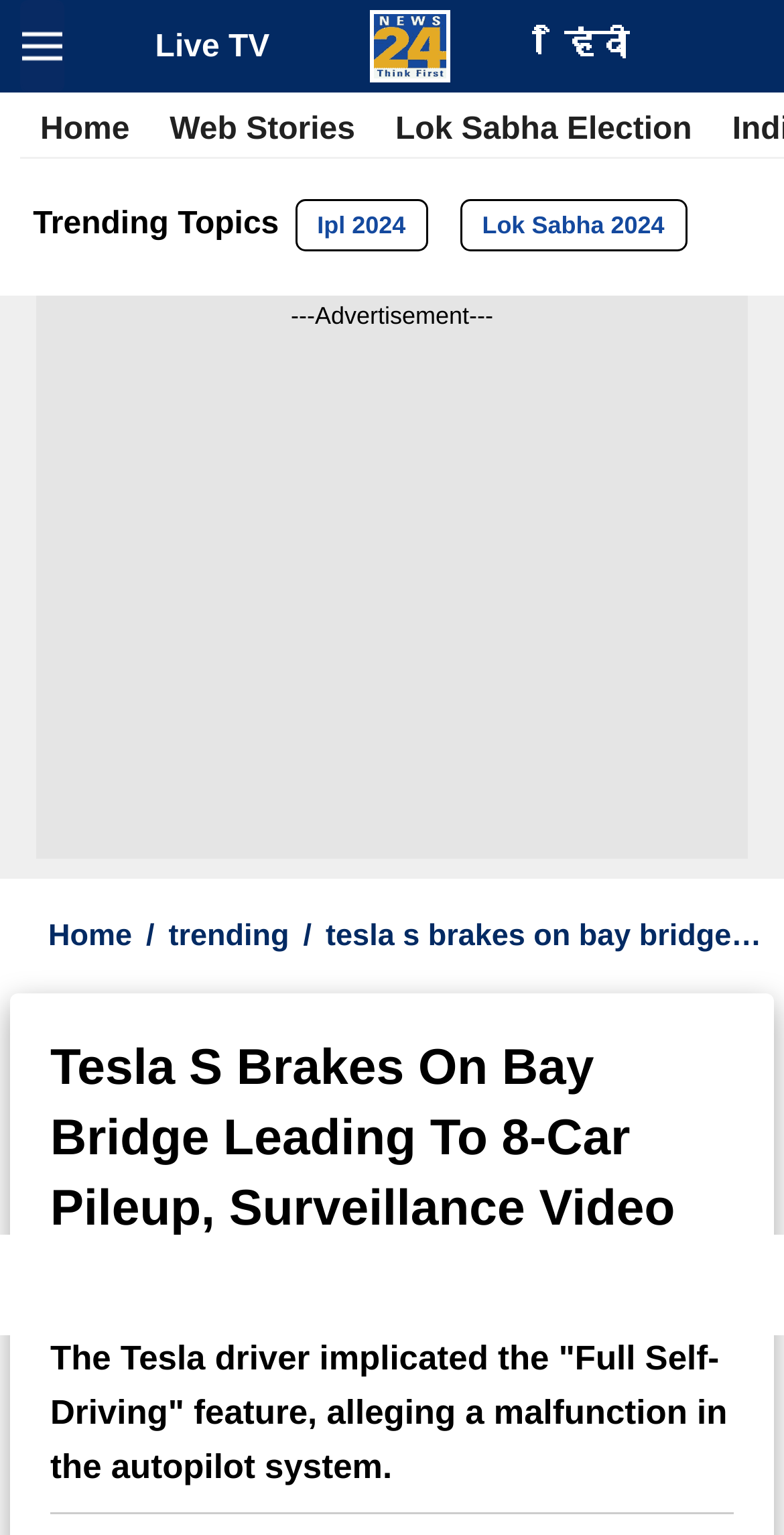Indicate the bounding box coordinates of the clickable region to achieve the following instruction: "Visit Home page."

[0.026, 0.067, 0.191, 0.103]